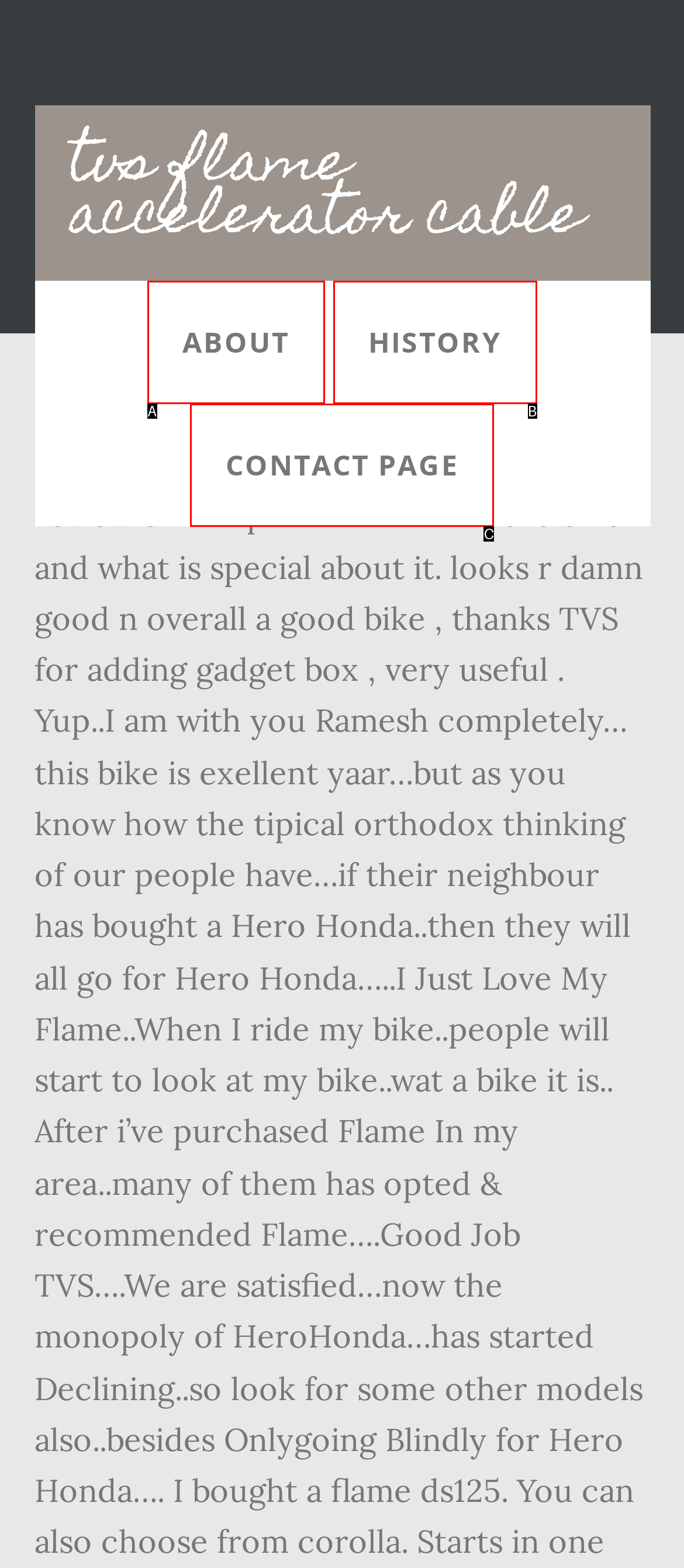Determine which HTML element corresponds to the description: aici. Provide the letter of the correct option.

None